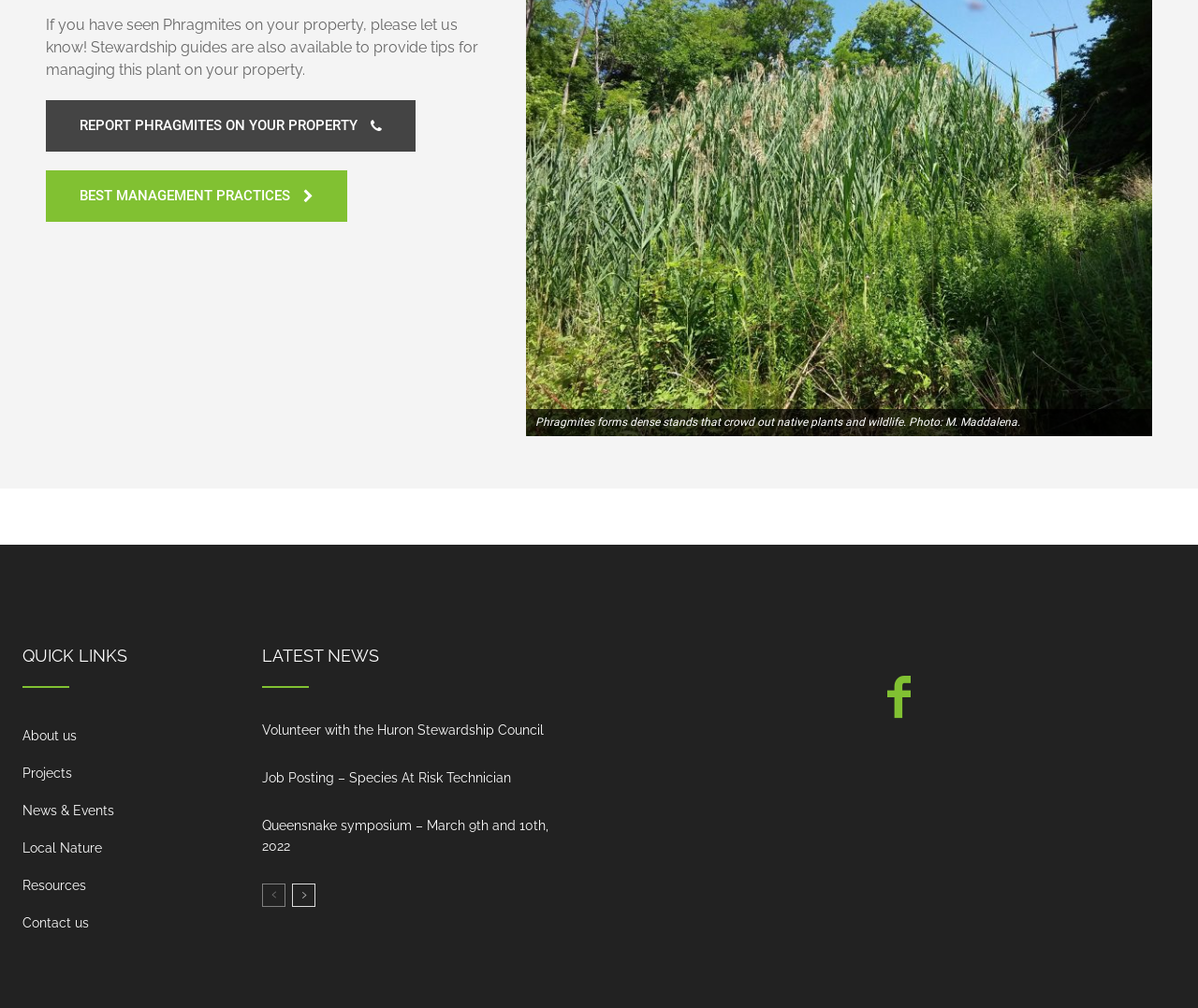Determine the bounding box coordinates of the clickable region to carry out the instruction: "View best management practices".

[0.038, 0.169, 0.29, 0.22]